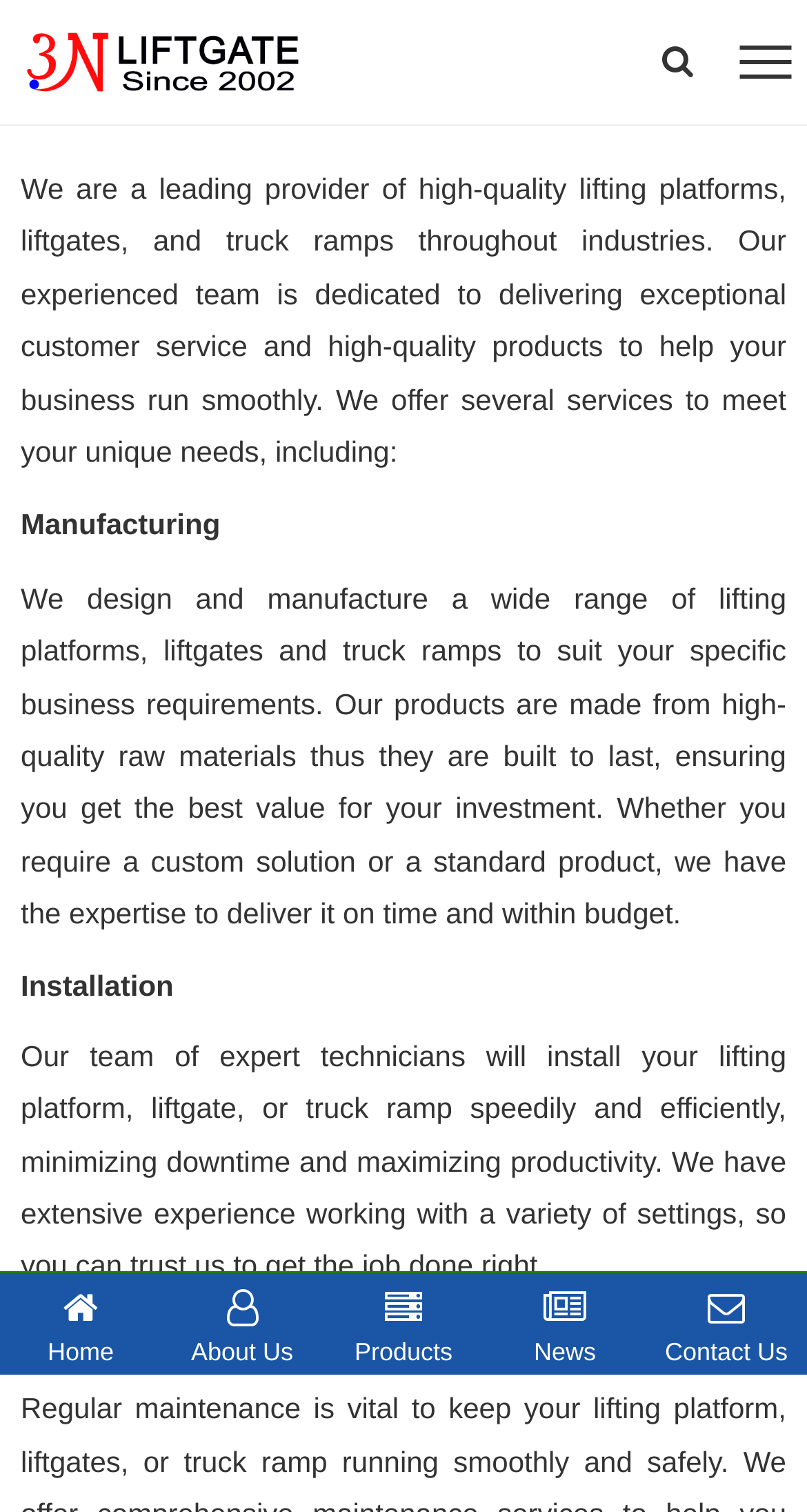How many navigation links are at the bottom of the webpage?
Based on the image, please offer an in-depth response to the question.

At the bottom of the webpage, there are five navigation links: Home, About Us, Products, News, and Contact Us. These links are likely used to navigate to different sections of the website.